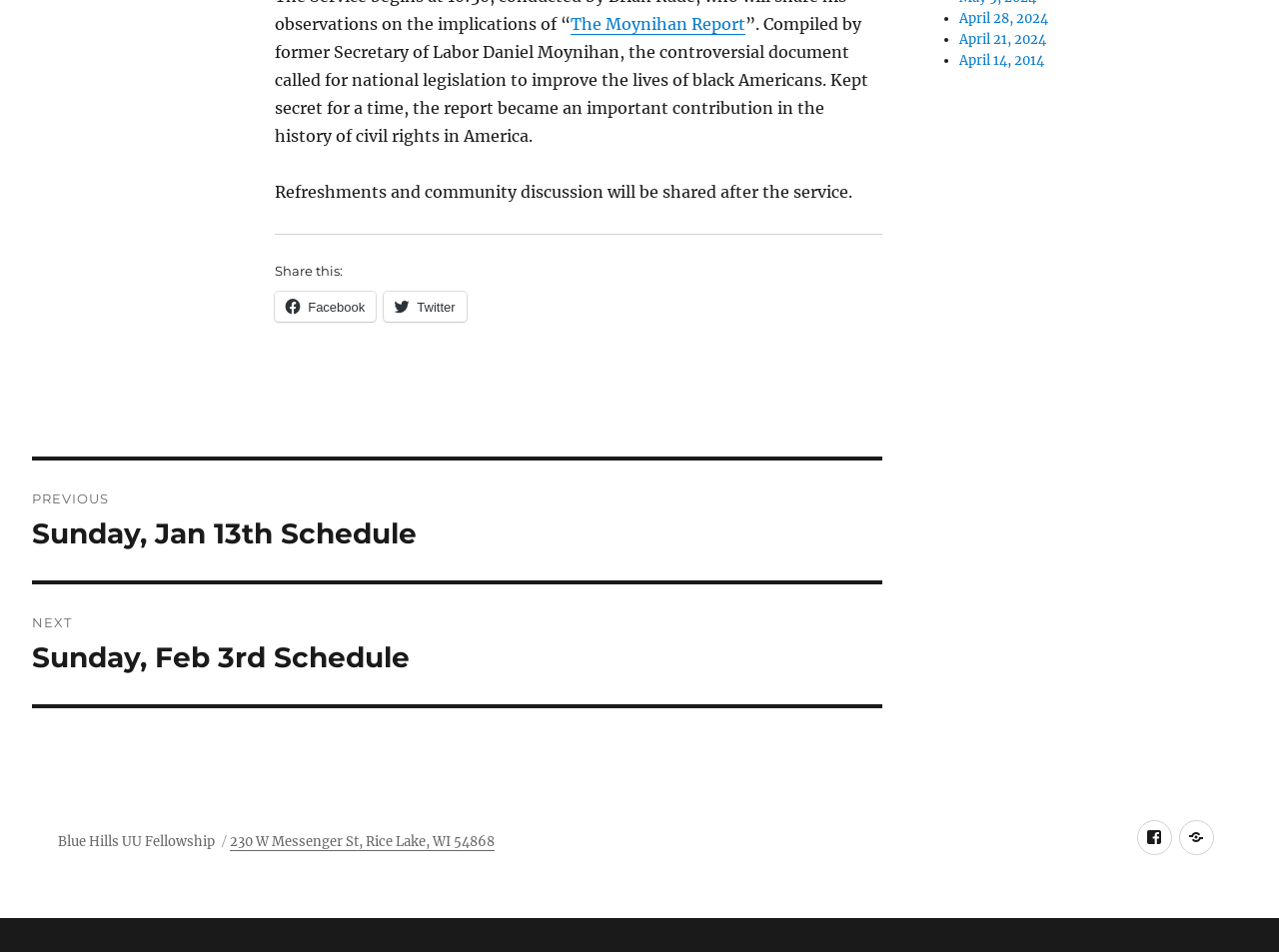From the given element description: "Blue Hills UU Fellowship", find the bounding box for the UI element. Provide the coordinates as four float numbers between 0 and 1, in the order [left, top, right, bottom].

[0.045, 0.875, 0.168, 0.892]